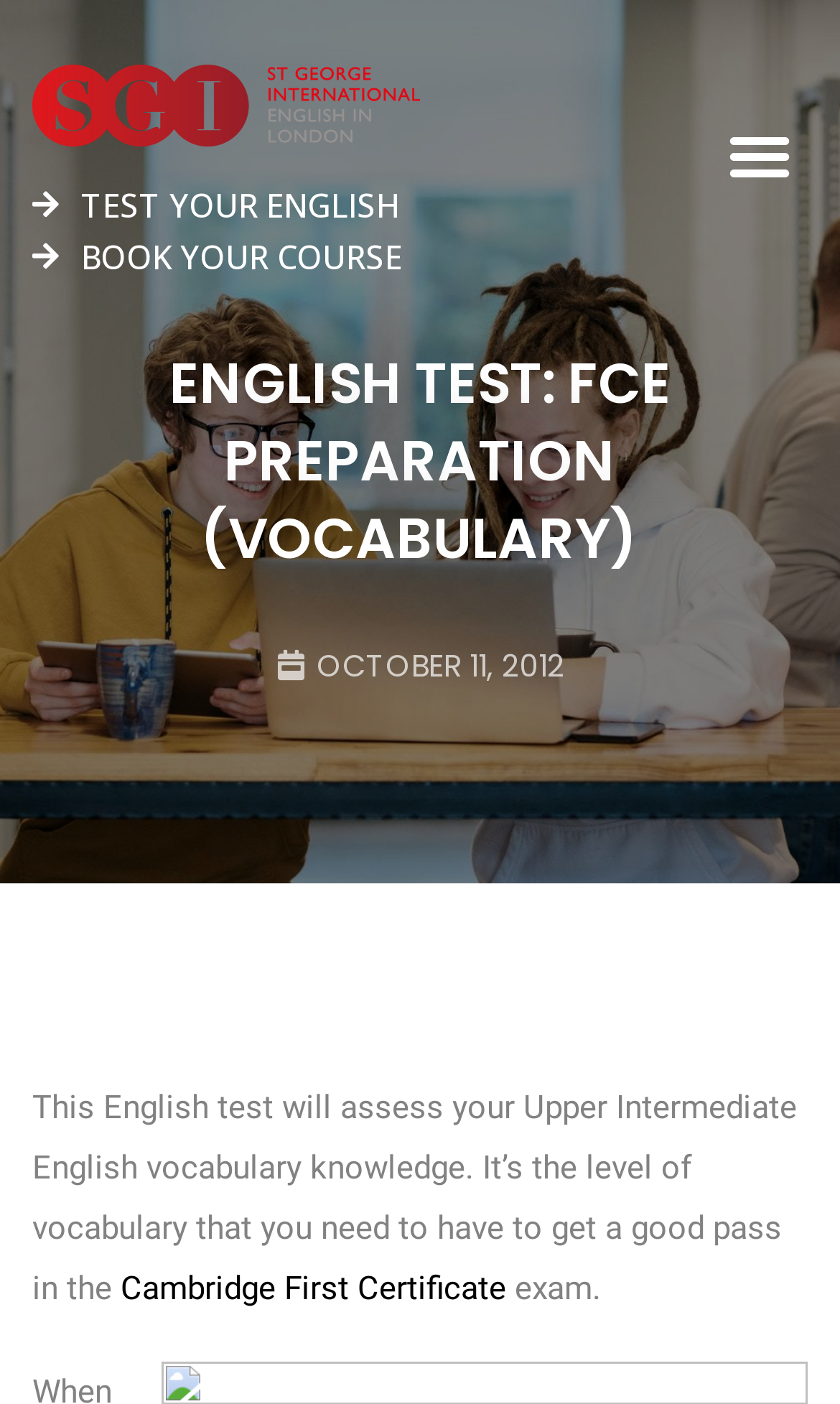What are the two options available on the top left of the webpage?
Examine the screenshot and reply with a single word or phrase.

TEST YOUR ENGLISH and BOOK YOUR COURSE